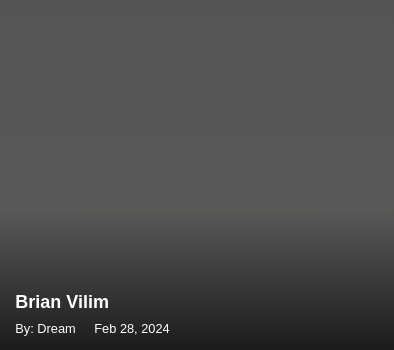Give a succinct answer to this question in a single word or phrase: 
What is the background of the image?

Subtle gradient